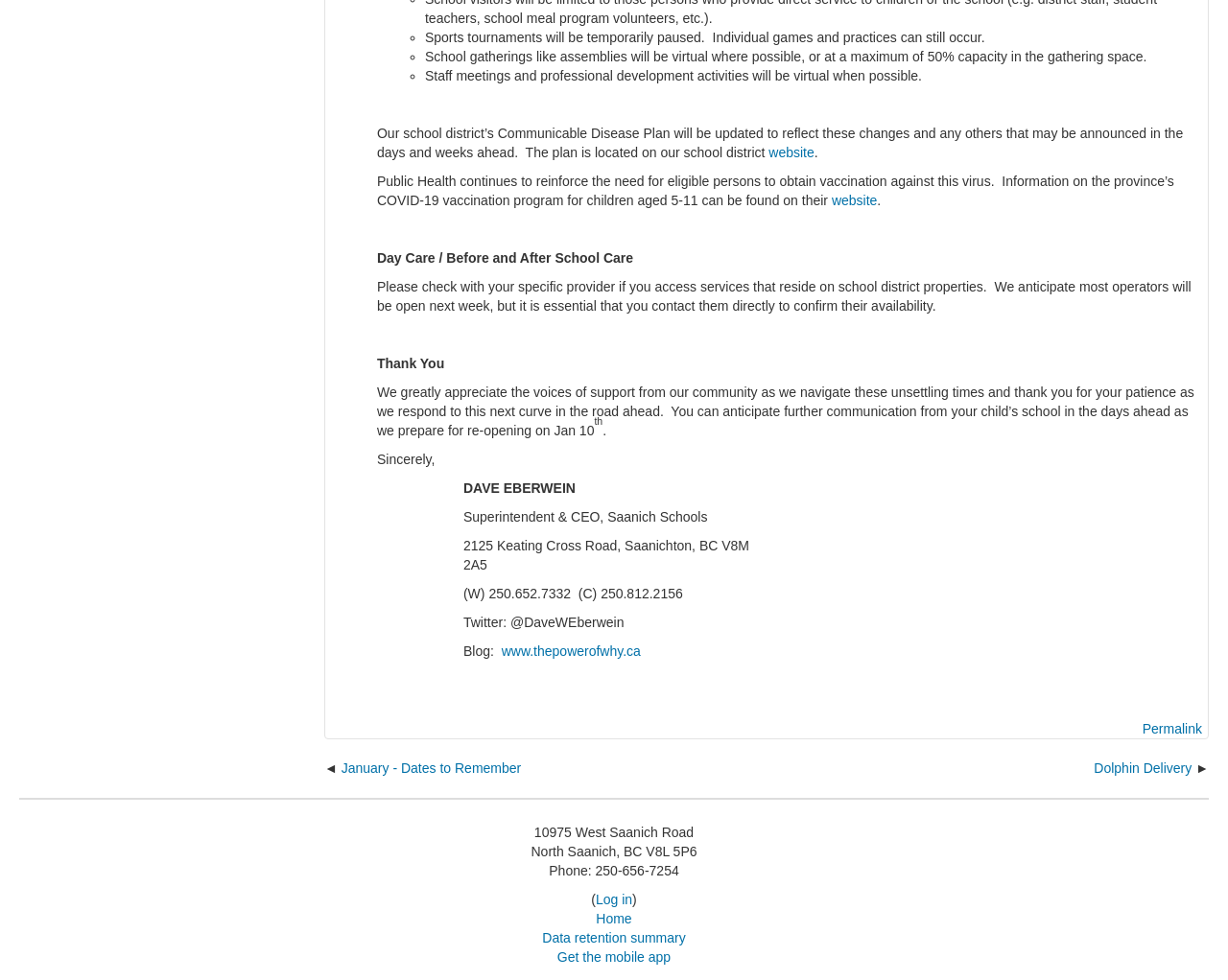Kindly determine the bounding box coordinates for the area that needs to be clicked to execute this instruction: "Check the comments".

None